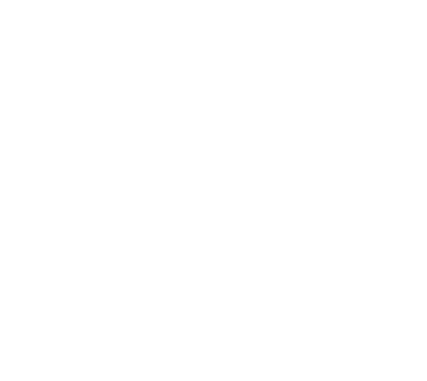What kind of contracting models does HERO offer?
Examine the webpage screenshot and provide an in-depth answer to the question.

According to the accompanying insights, HERO offers flexible contracting models, global services, and project-based strategies designed to deliver exceptional results and redefine industry standards, providing clients with adaptable and effective solutions.